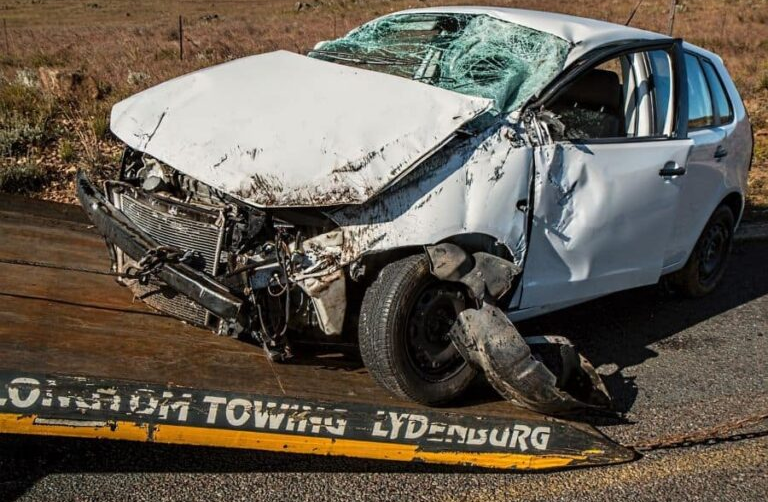Respond with a single word or short phrase to the following question: 
What is partially visible in the foreground of the image?

A tow truck's yellow bed